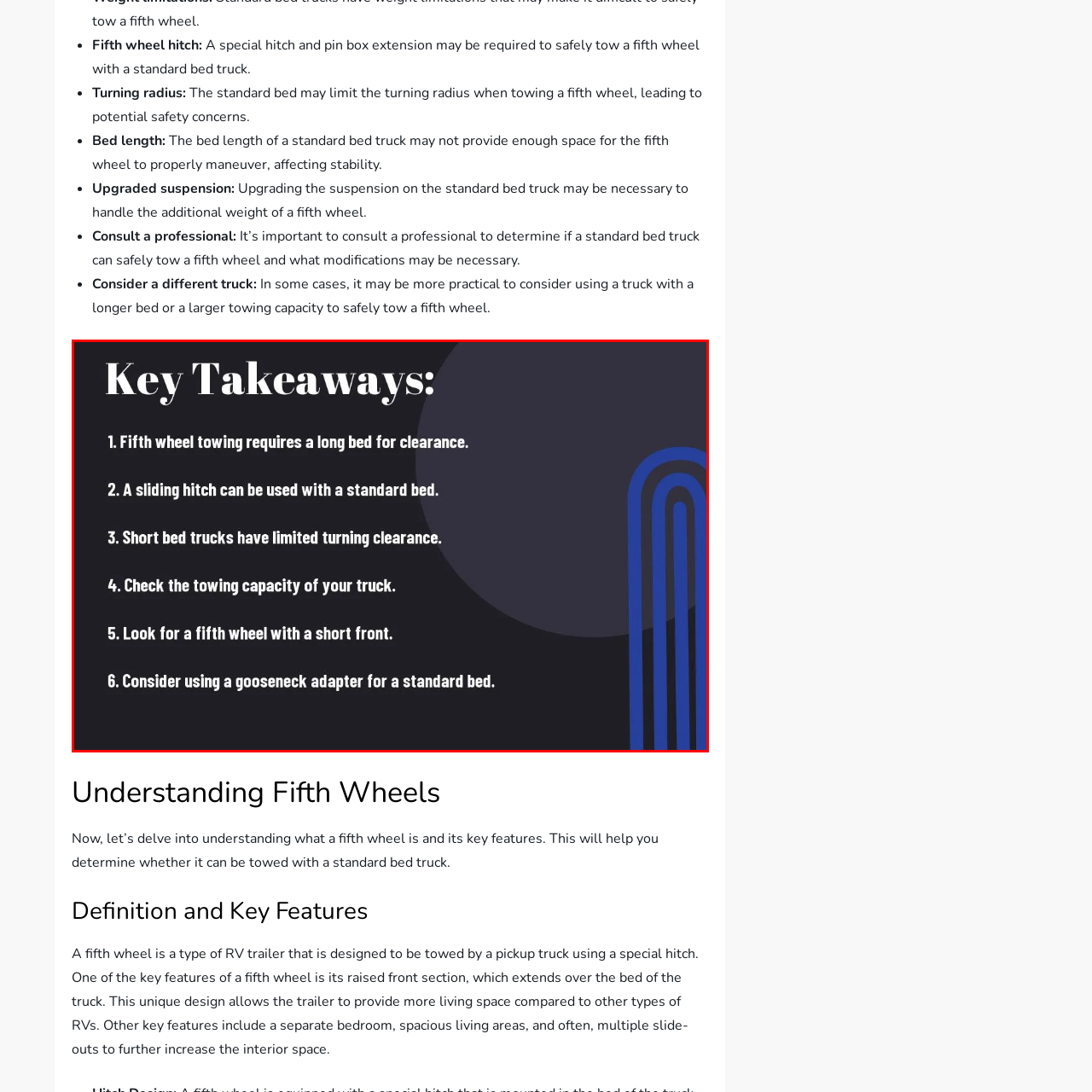What is the purpose of a sliding hitch?
Inspect the image indicated by the red outline and answer the question with a single word or short phrase.

Enhance maneuverability